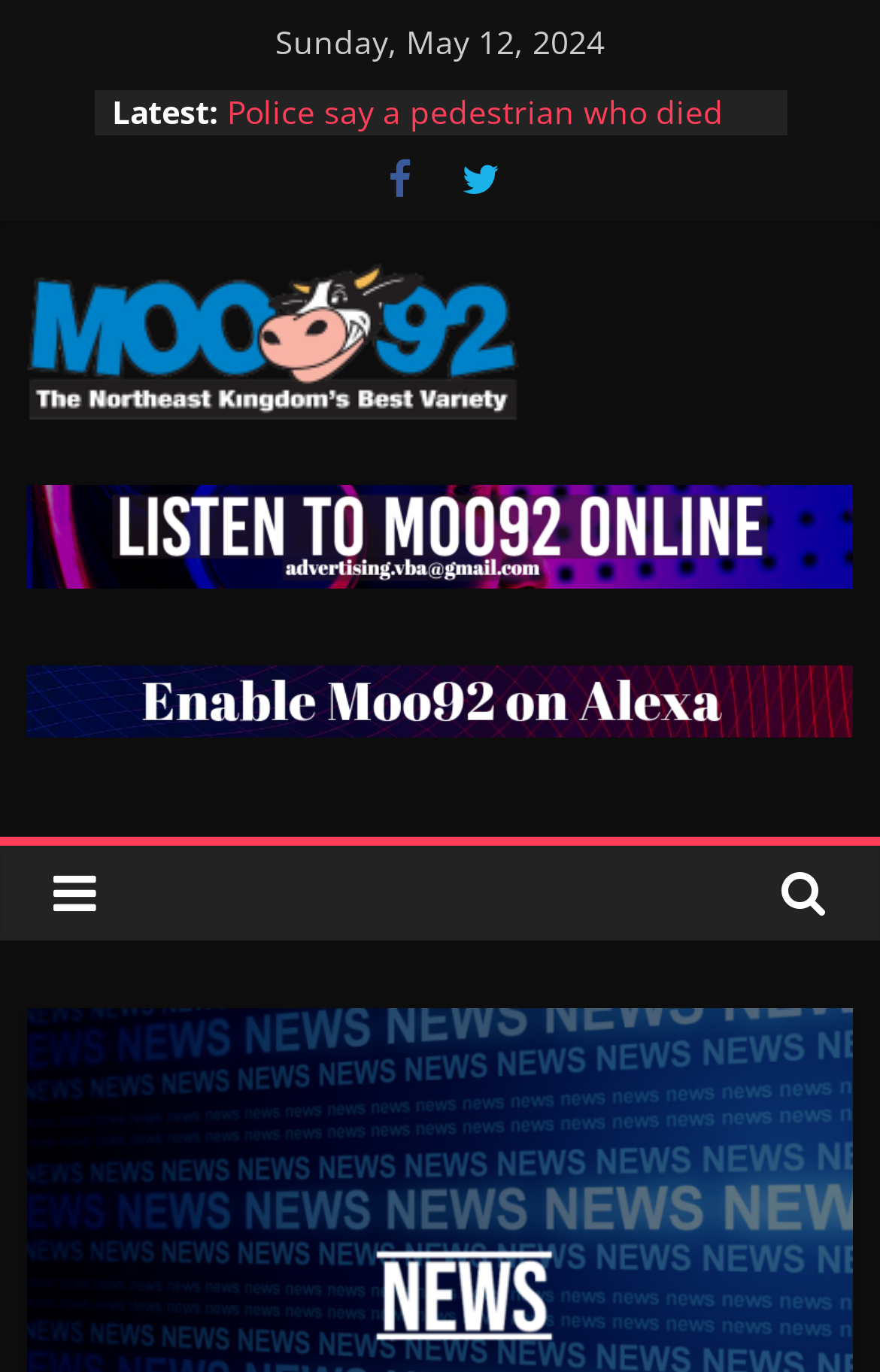Provide a comprehensive description of the webpage.

The webpage appears to be a news website, with a focus on local news and events. At the top, there is a date displayed, "Sunday, May 12, 2024", which suggests that the website is updated regularly. Below the date, there is a section labeled "Latest:", which contains a list of news articles.

The news articles are presented as links, with five articles listed in total. The articles have varying topics, including environmental conservation, police news, and cannabis control. The links are positioned side by side, taking up most of the width of the page.

To the left of the news articles, there is a section dedicated to the website's logo, "Moo92 FM". The logo is accompanied by a heading with the same text, and an image of the logo. Below the logo, there are two social media icons, represented by Unicode characters "\uf09a" and "\uf099".

At the bottom of the page, there are two complementary sections, each containing a figure and a link. The contents of these sections are not explicitly stated, but they may contain additional information or resources related to the news articles.

Overall, the webpage has a simple and organized layout, with a clear focus on presenting news articles and related information to the user.